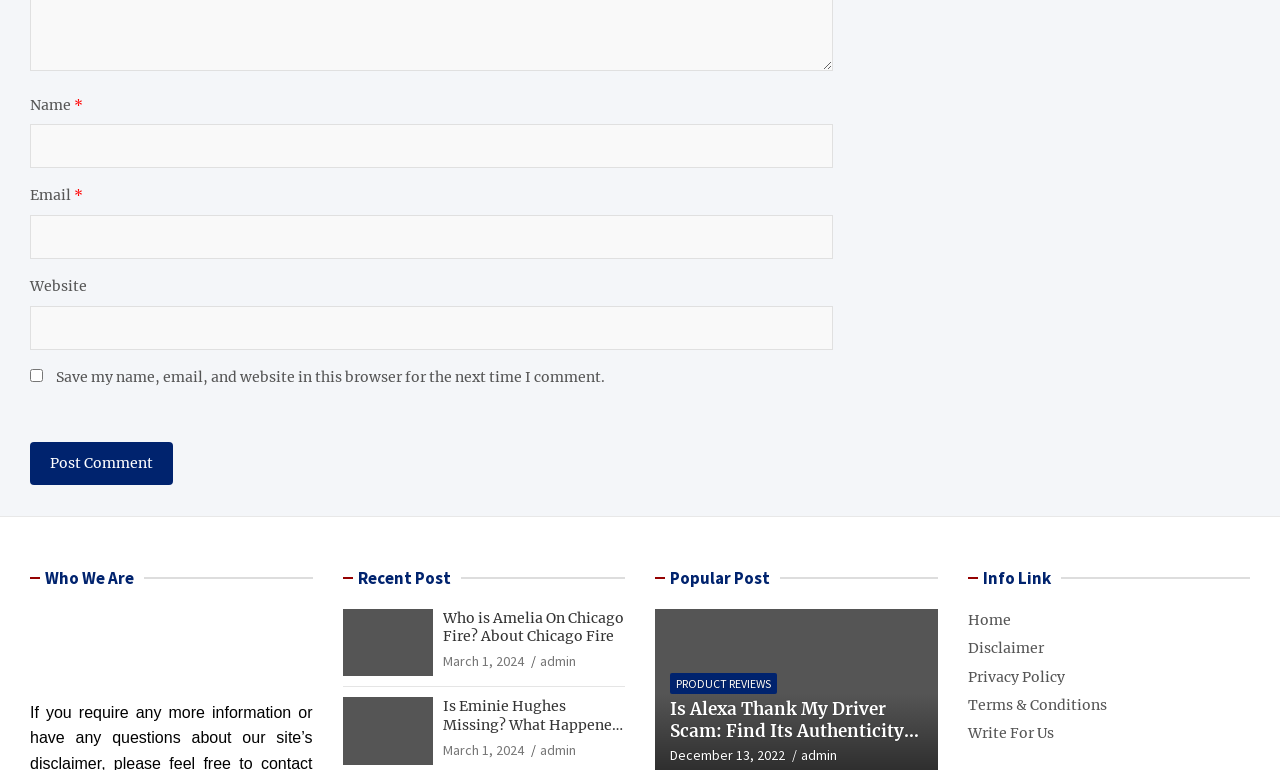Give a concise answer of one word or phrase to the question: 
What is the purpose of the 'Write For Us' link?

To submit articles